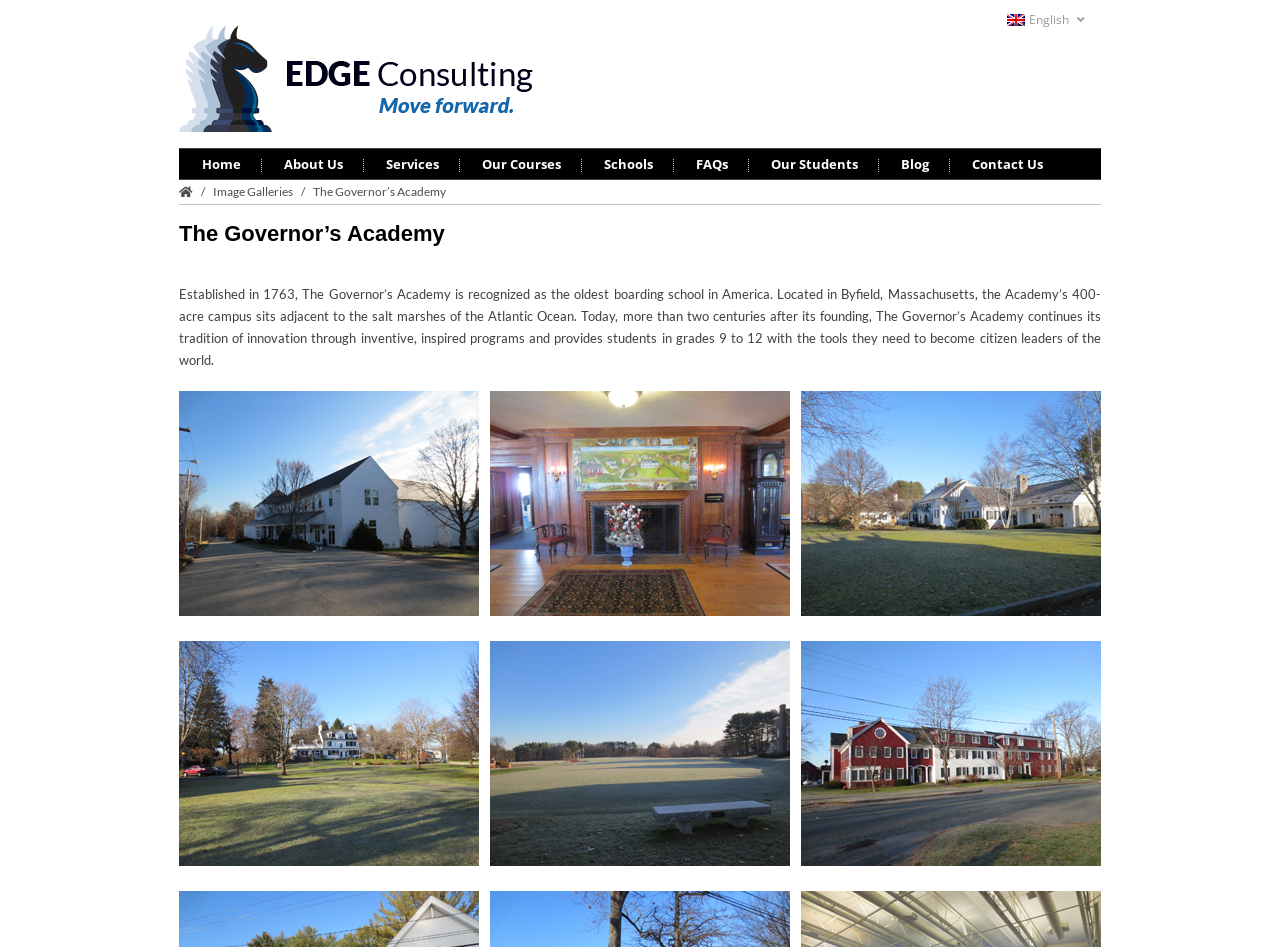Specify the bounding box coordinates of the area to click in order to follow the given instruction: "Explore The Governor’s Academy."

[0.245, 0.194, 0.348, 0.21]